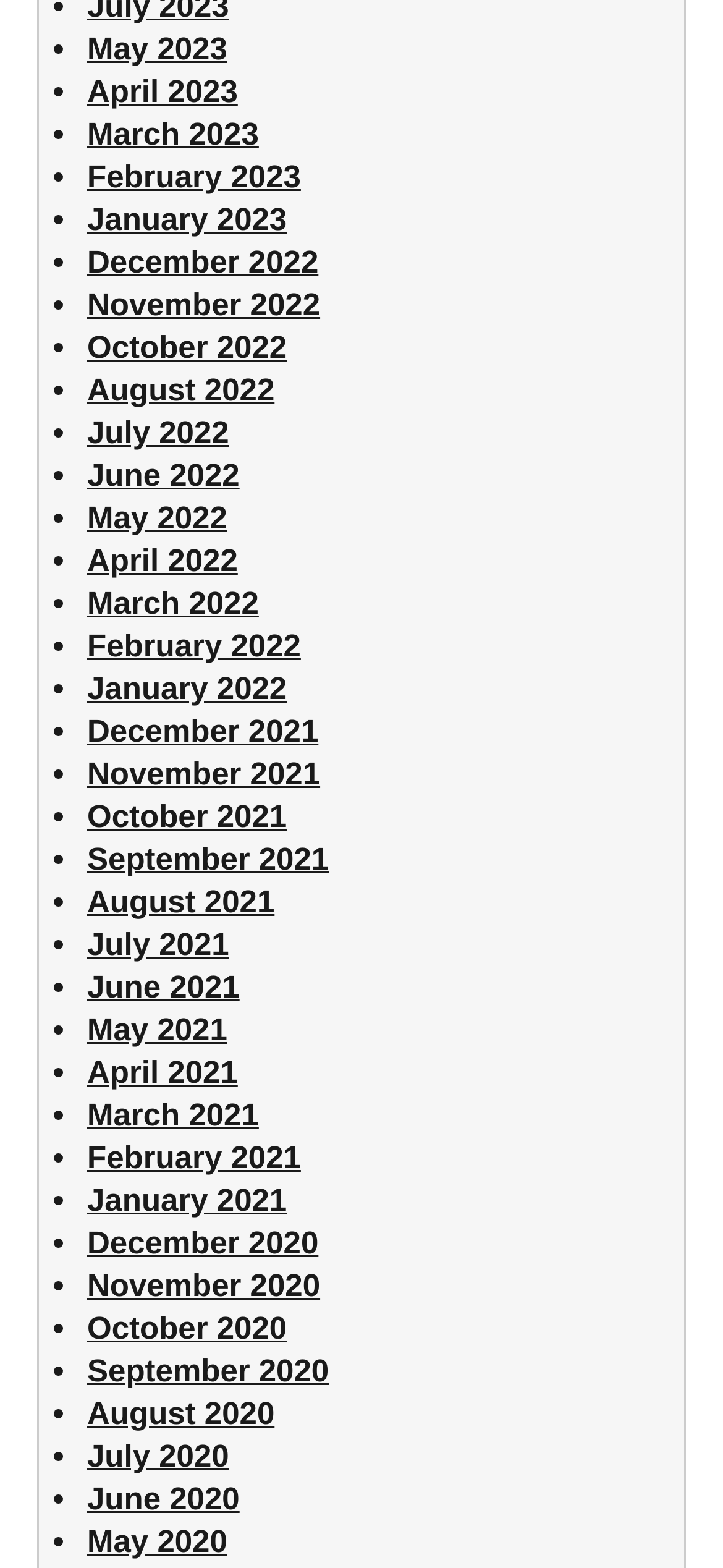Give a one-word or short phrase answer to this question: 
What is the year of the month listed at the top?

2023